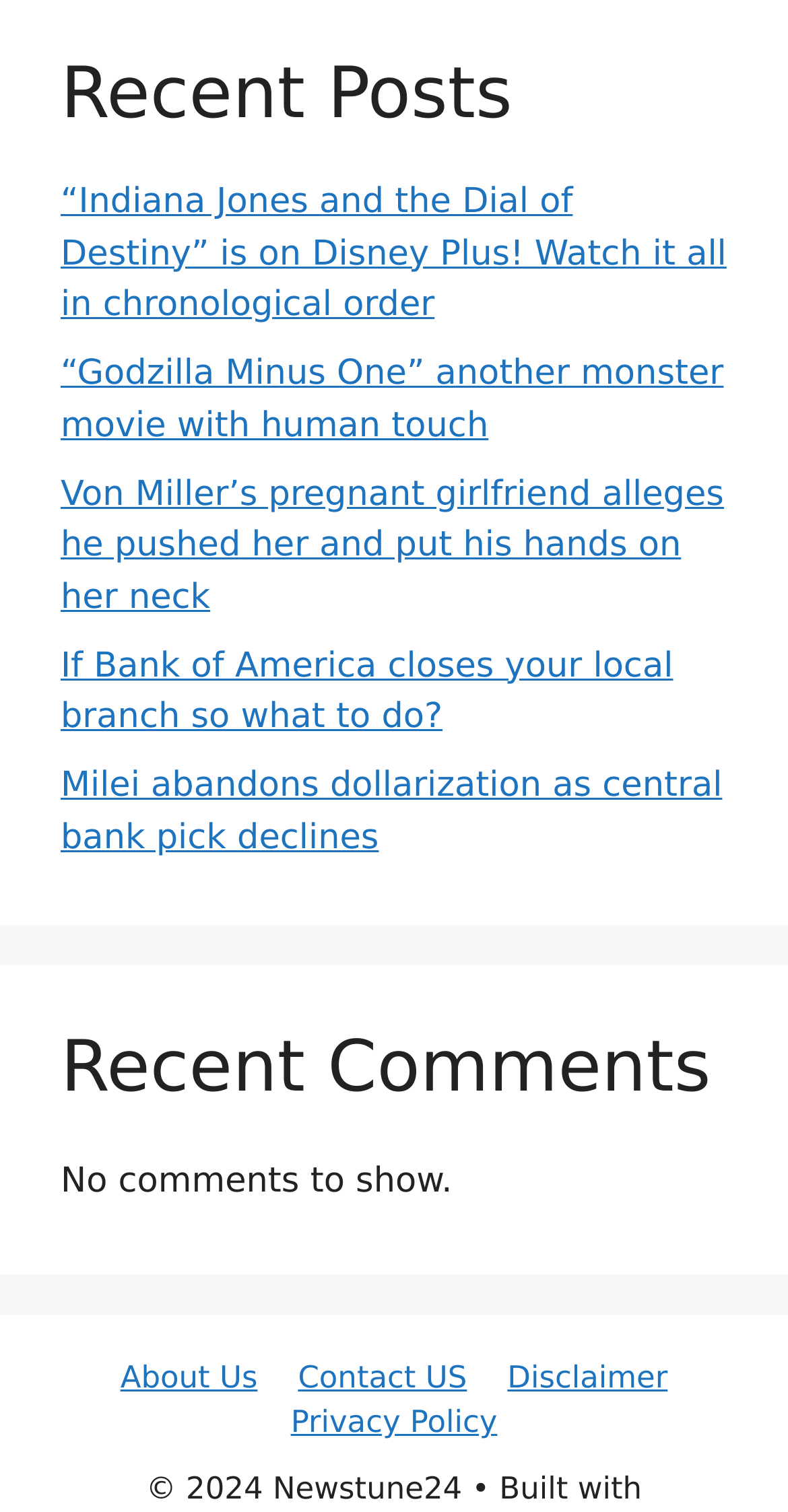Provide a brief response to the question below using a single word or phrase: 
How many recent posts are listed?

5